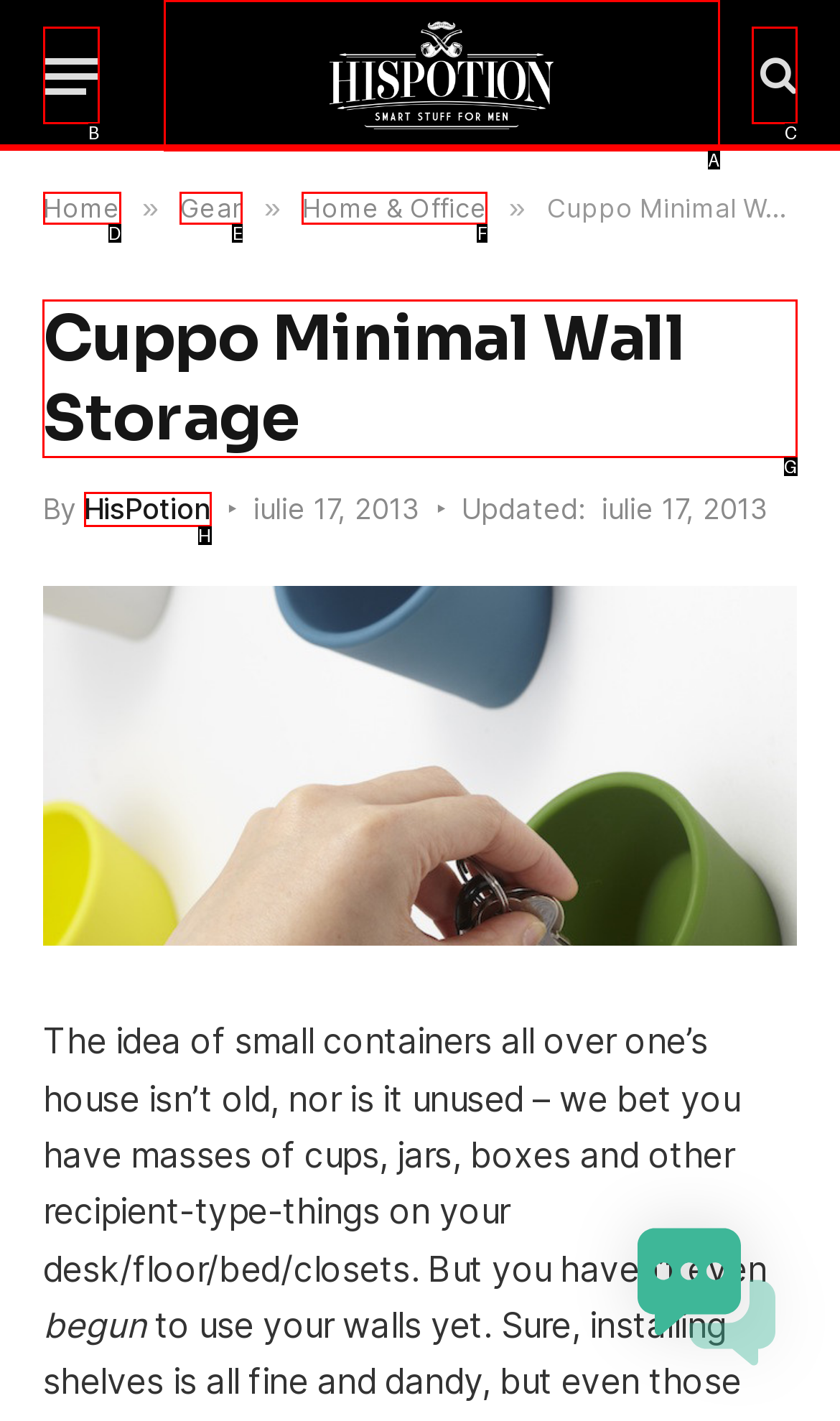Select the appropriate HTML element that needs to be clicked to execute the following task: View Cuppo Minimal Wall Storage details. Respond with the letter of the option.

G